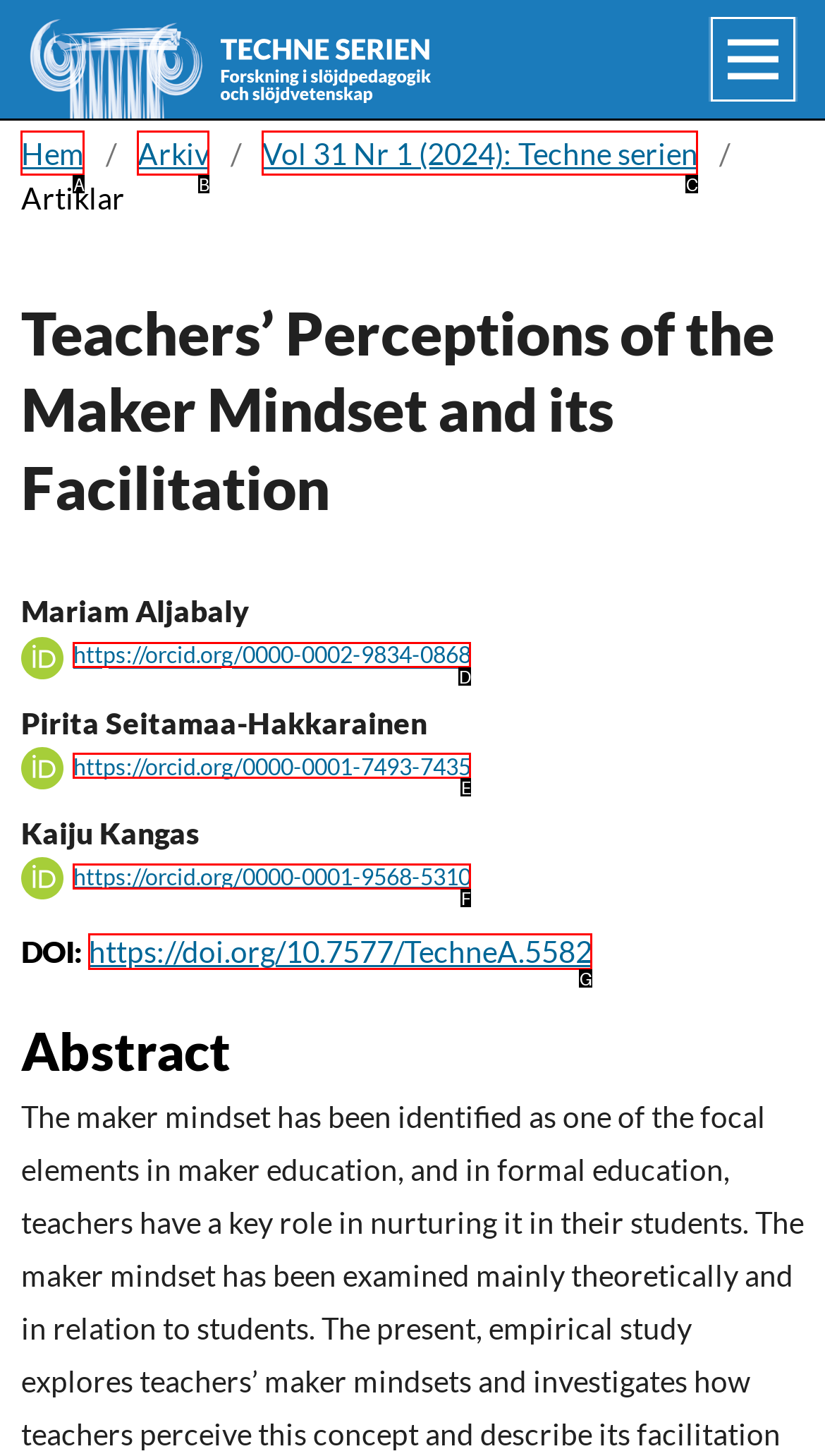Identify the UI element described as: https://doi.org/10.7577/TechneA.5582
Answer with the option's letter directly.

G